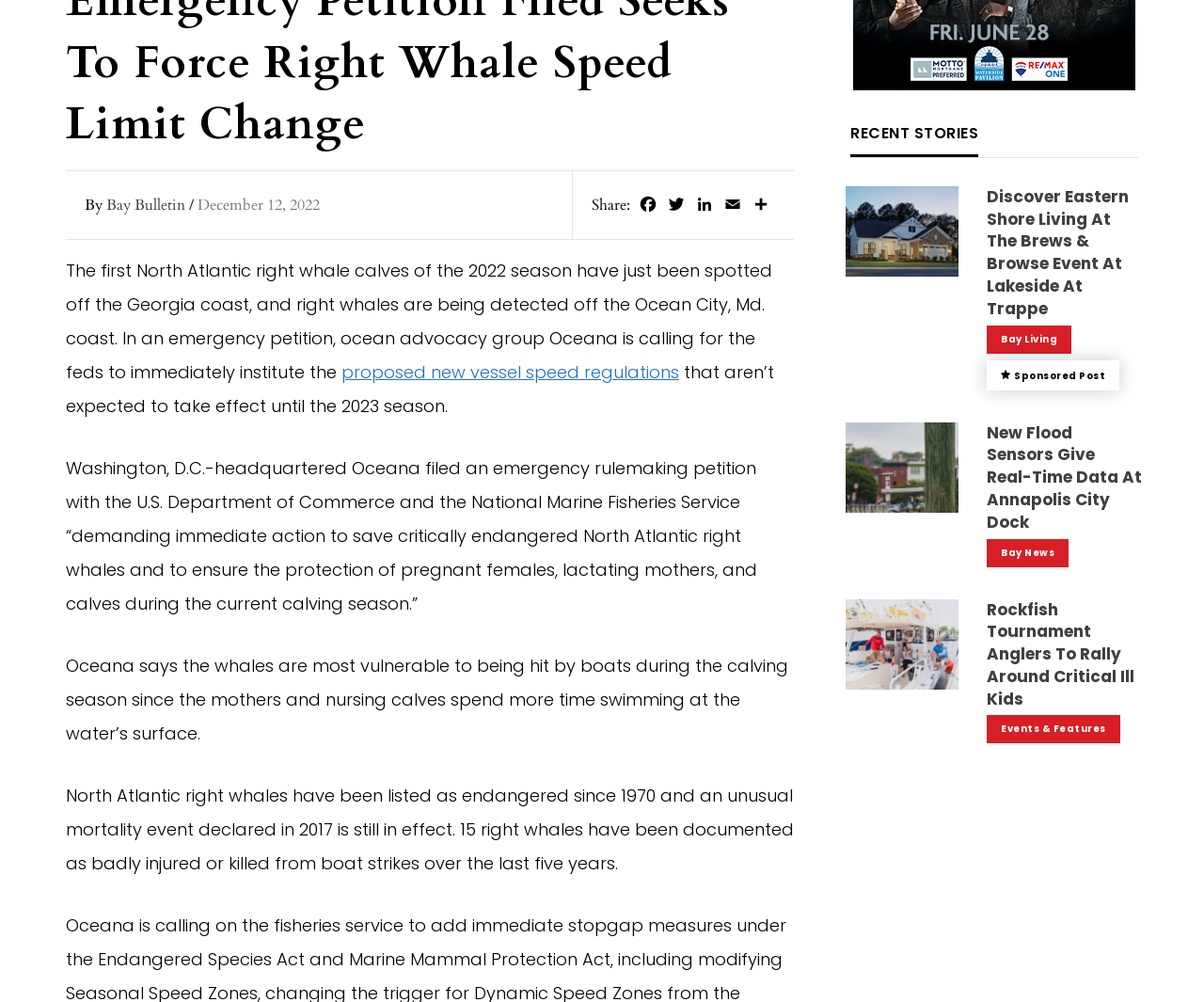Provide the bounding box coordinates of the area you need to click to execute the following instruction: "Get real-time data at Annapolis City Dock".

[0.702, 0.456, 0.796, 0.475]